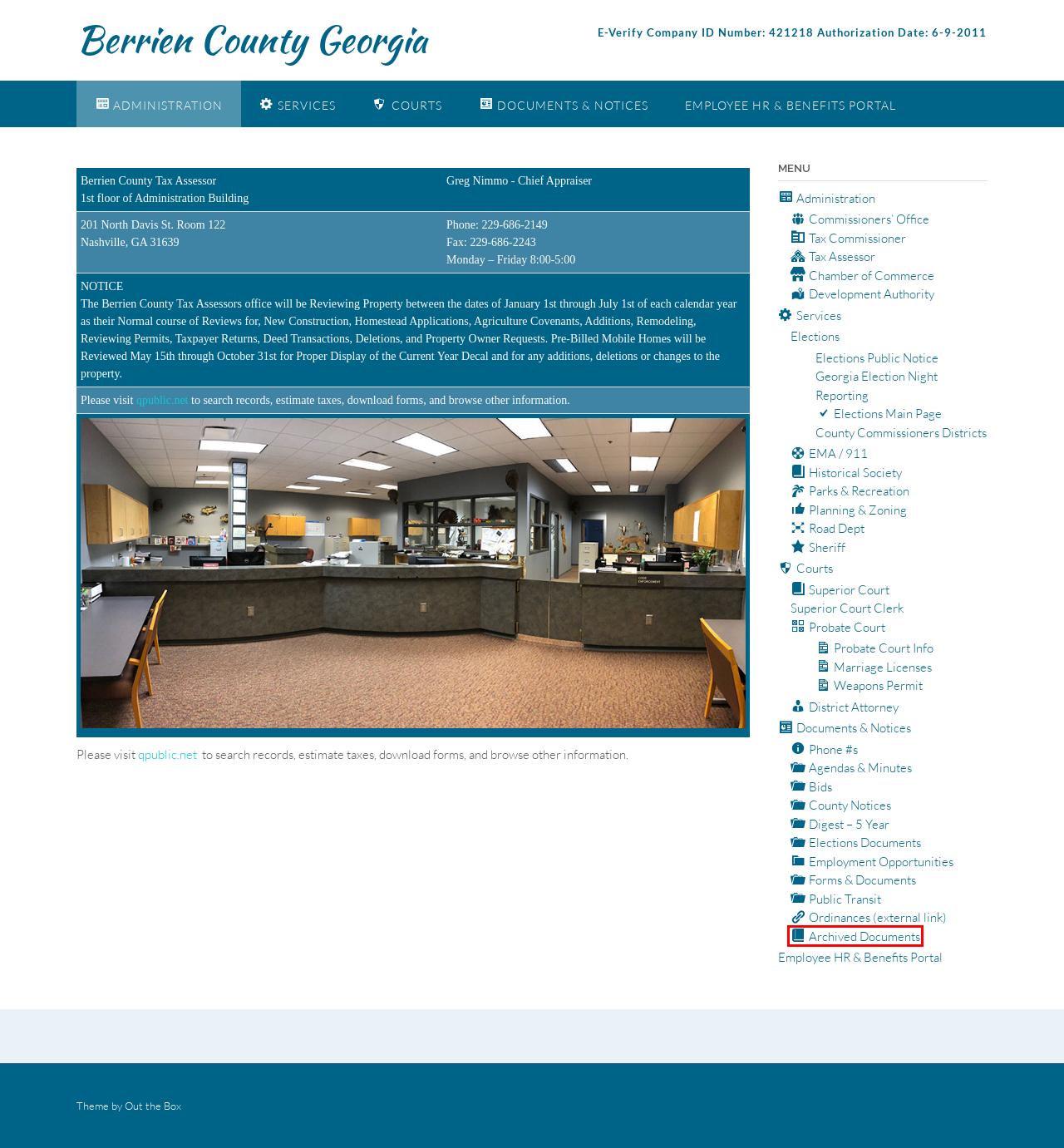You have a screenshot of a webpage with an element surrounded by a red bounding box. Choose the webpage description that best describes the new page after clicking the element inside the red bounding box. Here are the candidates:
A. Bids – Berrien County Georgia
B. Home - Out the Box
C. Berrien County Georgia
D. Berrien County Sheriff's Office
E. Archived Documents – Berrien County Georgia
F. Berrien County Tax Commissioner – Berrien County Georgia
G. Employment Opportunities – Berrien County Georgia
H. Marriage Licenses – Berrien County Georgia

E